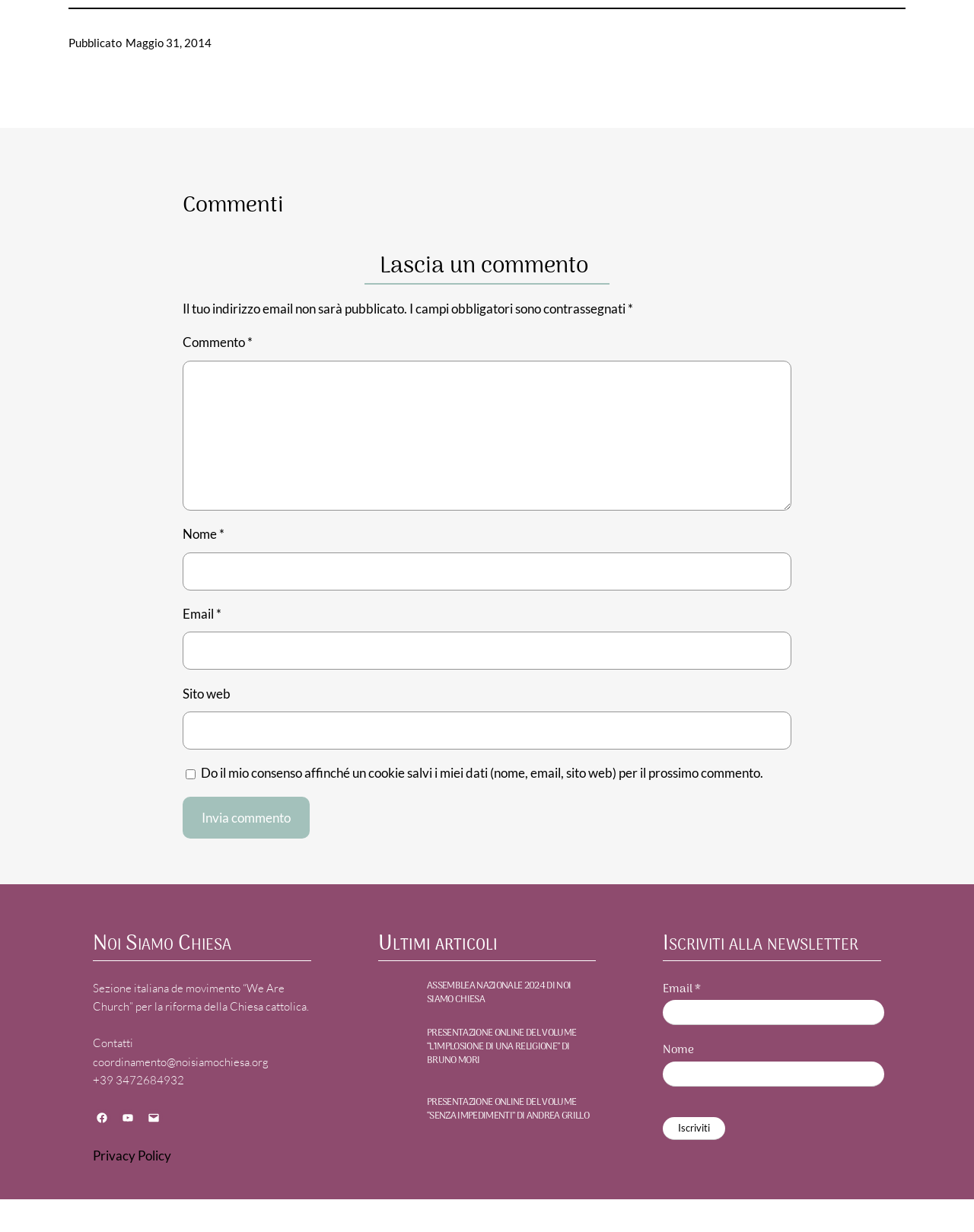What is the purpose of the comment section?
Using the image as a reference, give a one-word or short phrase answer.

Leave a comment